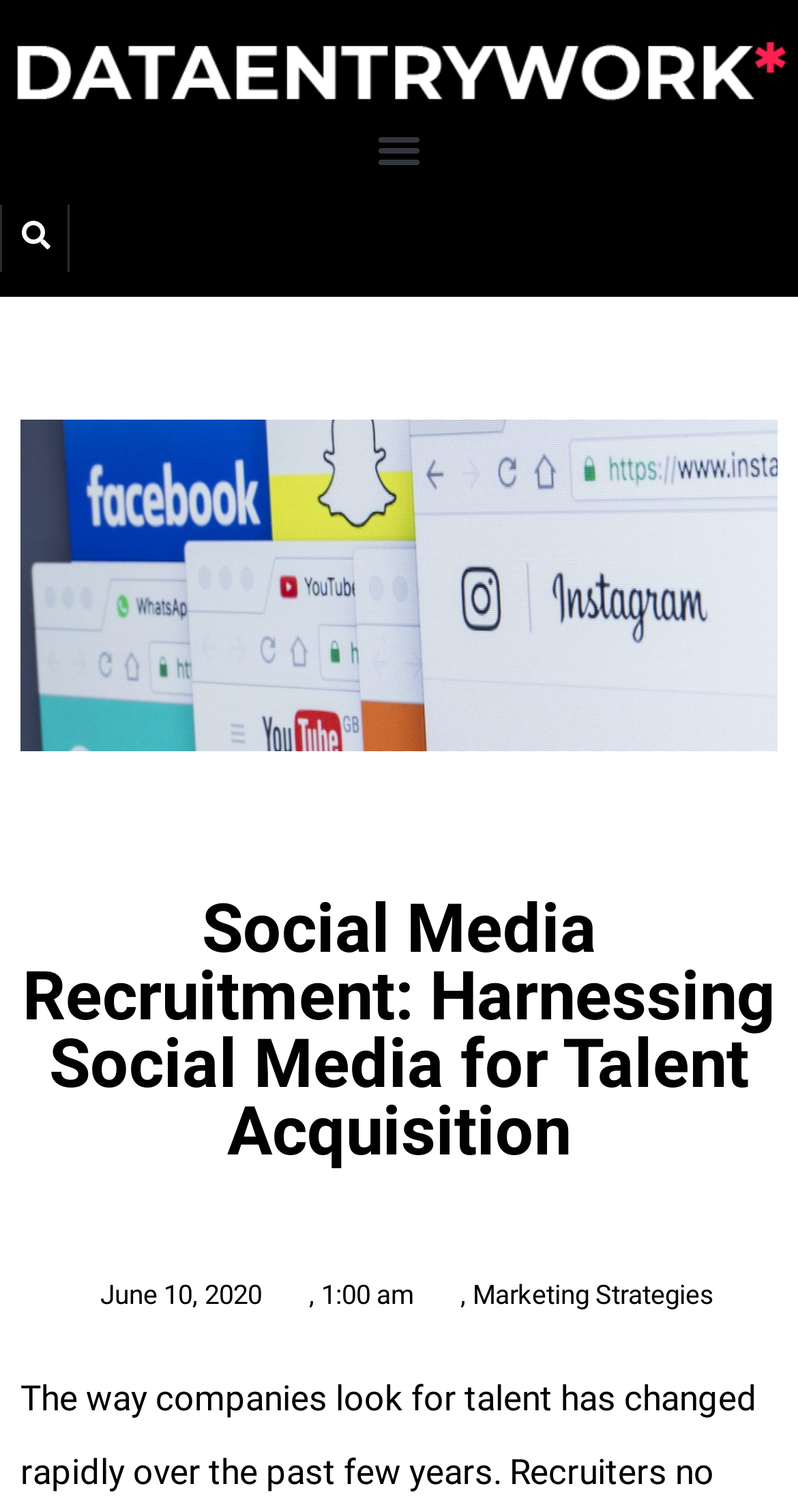What is the time mentioned in the article?
Please provide a comprehensive and detailed answer to the question.

The time '1:00 am' is mentioned in the article, which is likely the time when the article was published or updated. This time is mentioned in the StaticText element.